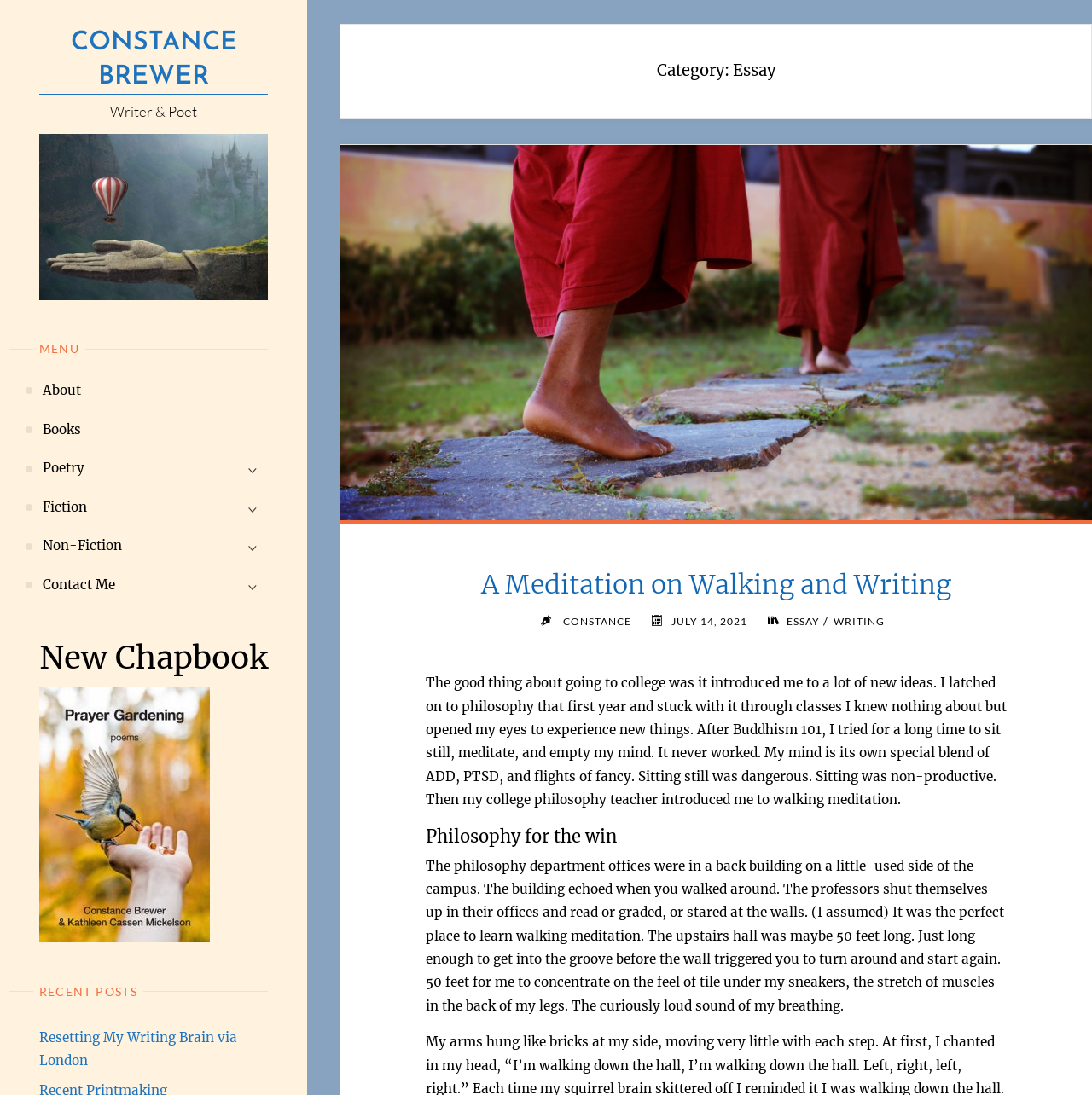Refer to the image and provide an in-depth answer to the question: 
What is the category of the post 'A Meditation on Walking and Writing'?

The category of the post 'A Meditation on Walking and Writing' is ESSAY, which is indicated by the link 'ESSAY' element located below the heading 'A Meditation on Walking and Writing'.